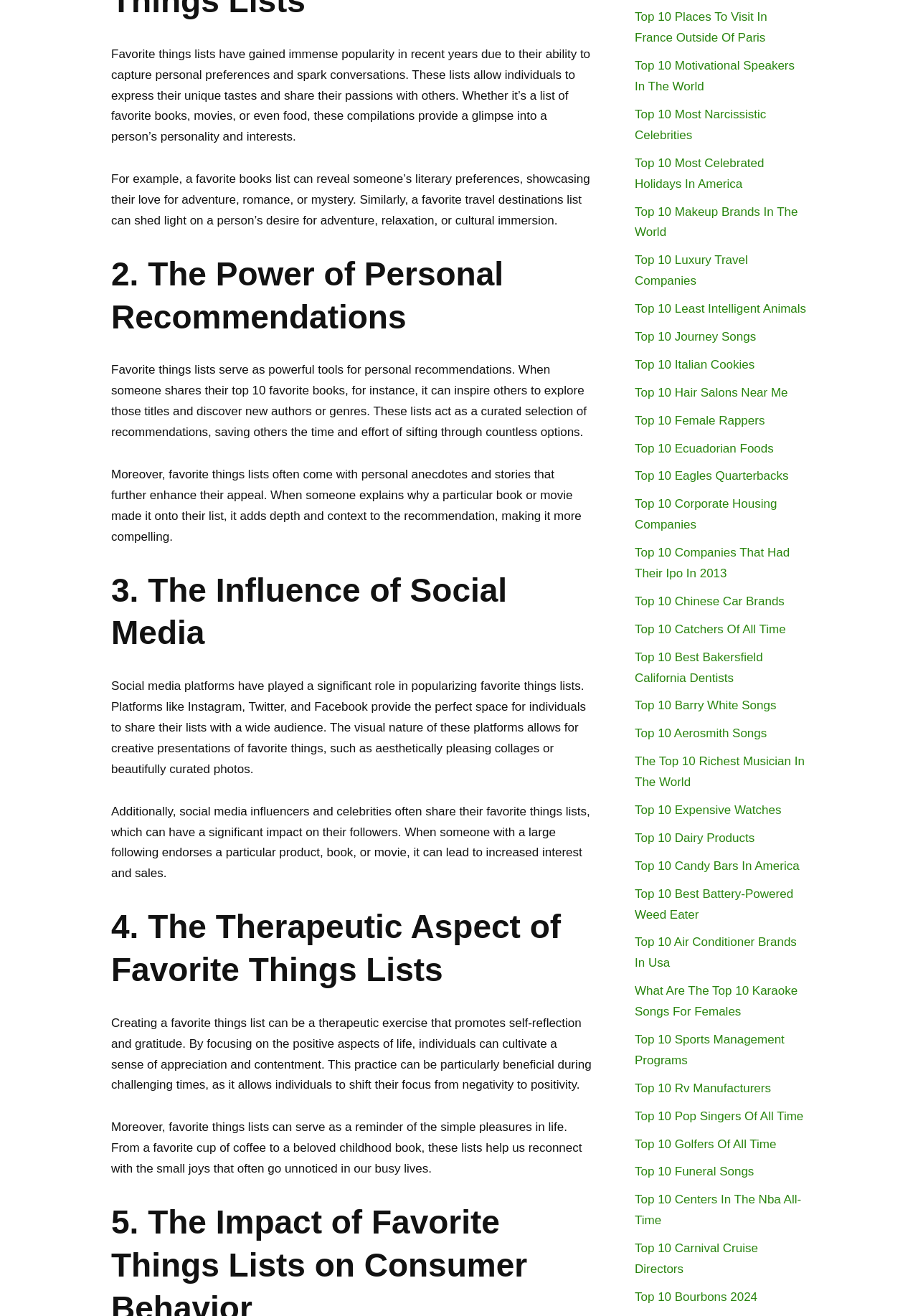Identify the bounding box coordinates for the element you need to click to achieve the following task: "Click on the link to Top 10 Most Narcissistic Celebrities". The coordinates must be four float values ranging from 0 to 1, formatted as [left, top, right, bottom].

[0.691, 0.082, 0.835, 0.108]